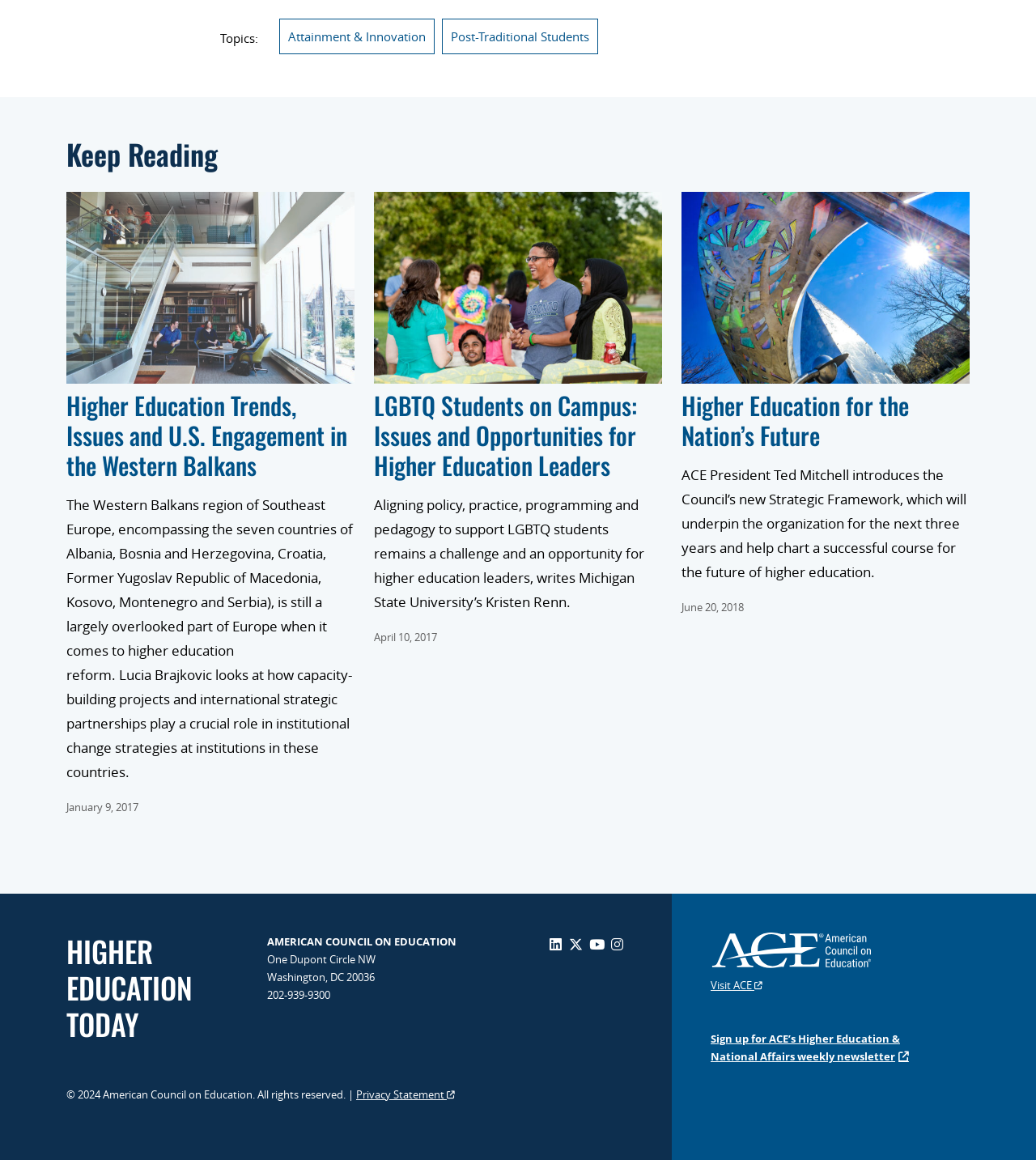Answer with a single word or phrase: 
What is the address of the organization?

One Dupont Circle NW, Washington, DC 20036